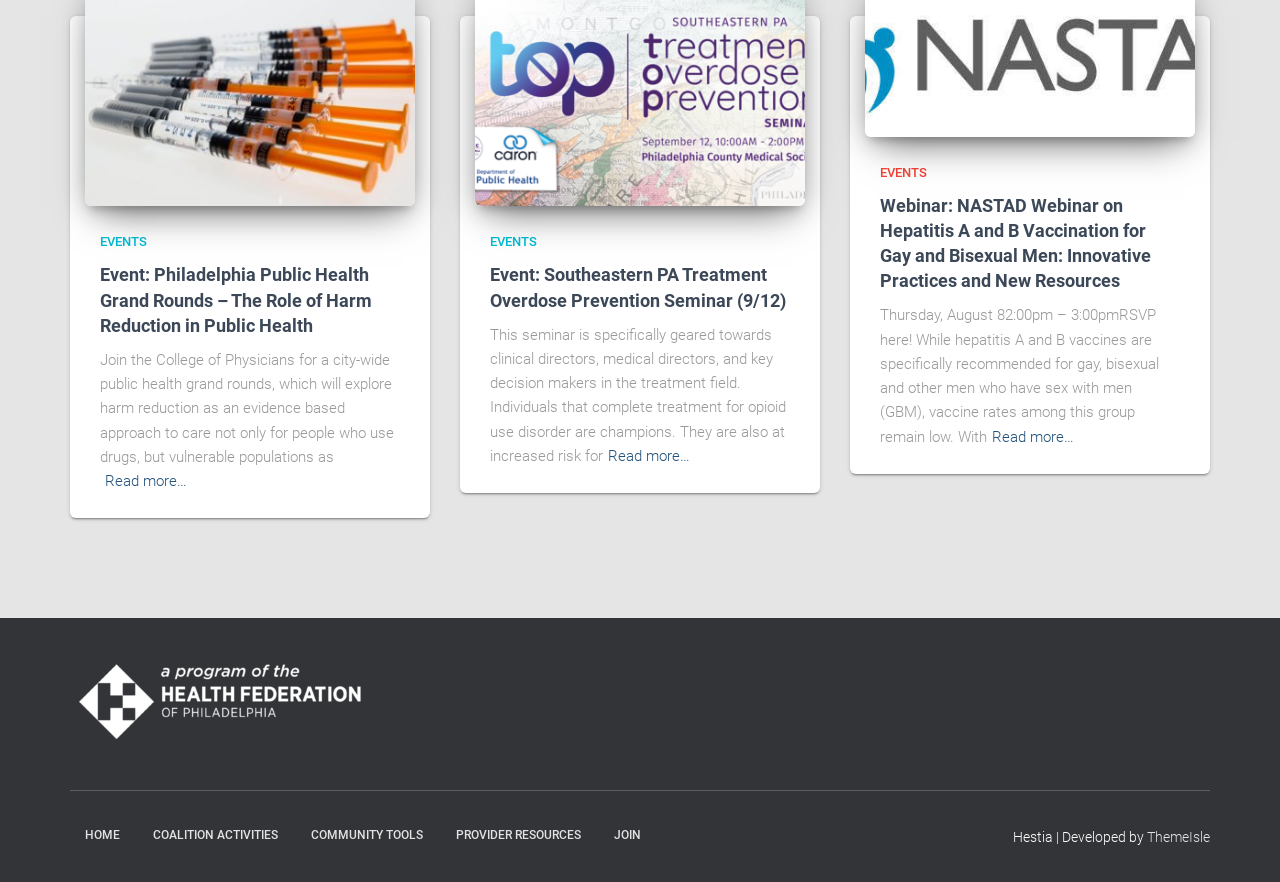Pinpoint the bounding box coordinates of the element that must be clicked to accomplish the following instruction: "Go to the HOME page". The coordinates should be in the format of four float numbers between 0 and 1, i.e., [left, top, right, bottom].

[0.055, 0.92, 0.105, 0.976]